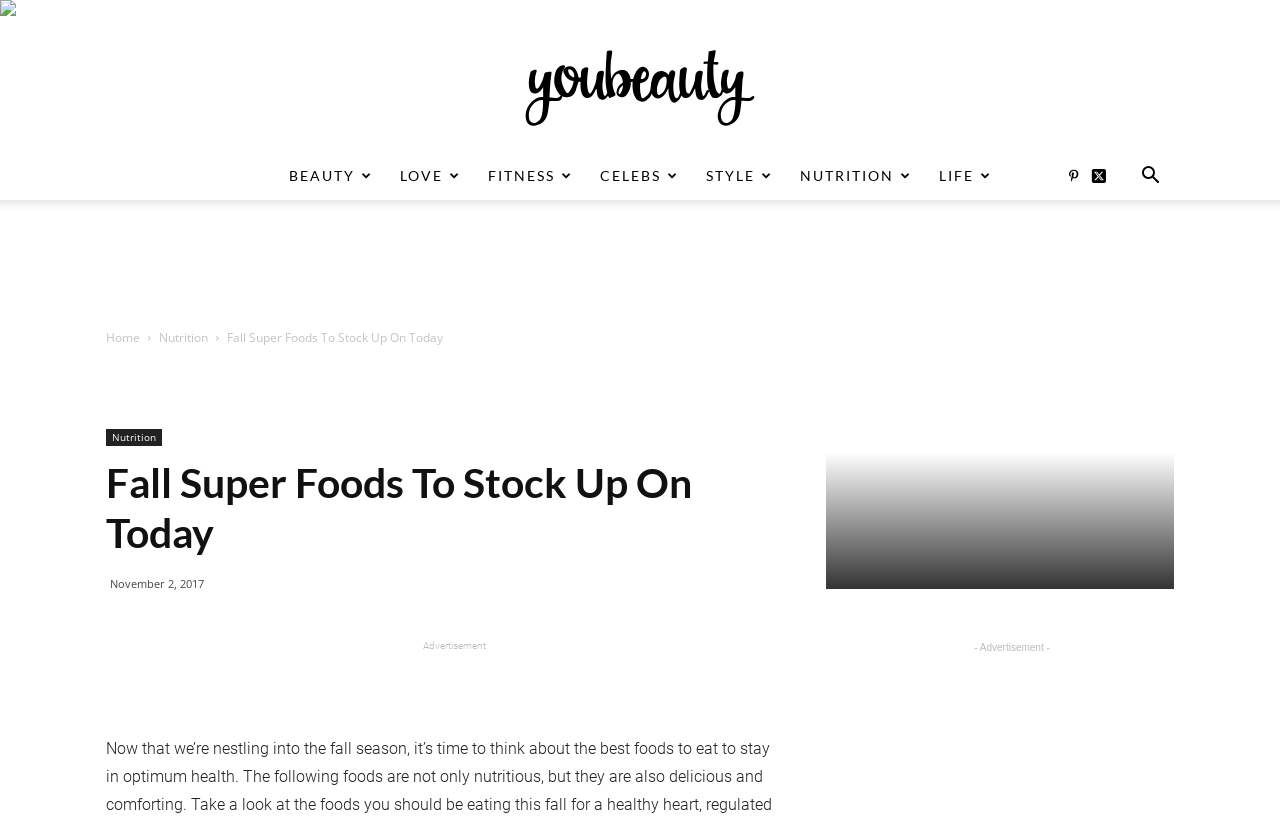Specify the bounding box coordinates of the area that needs to be clicked to achieve the following instruction: "Open Twitter".

[0.852, 0.184, 0.876, 0.242]